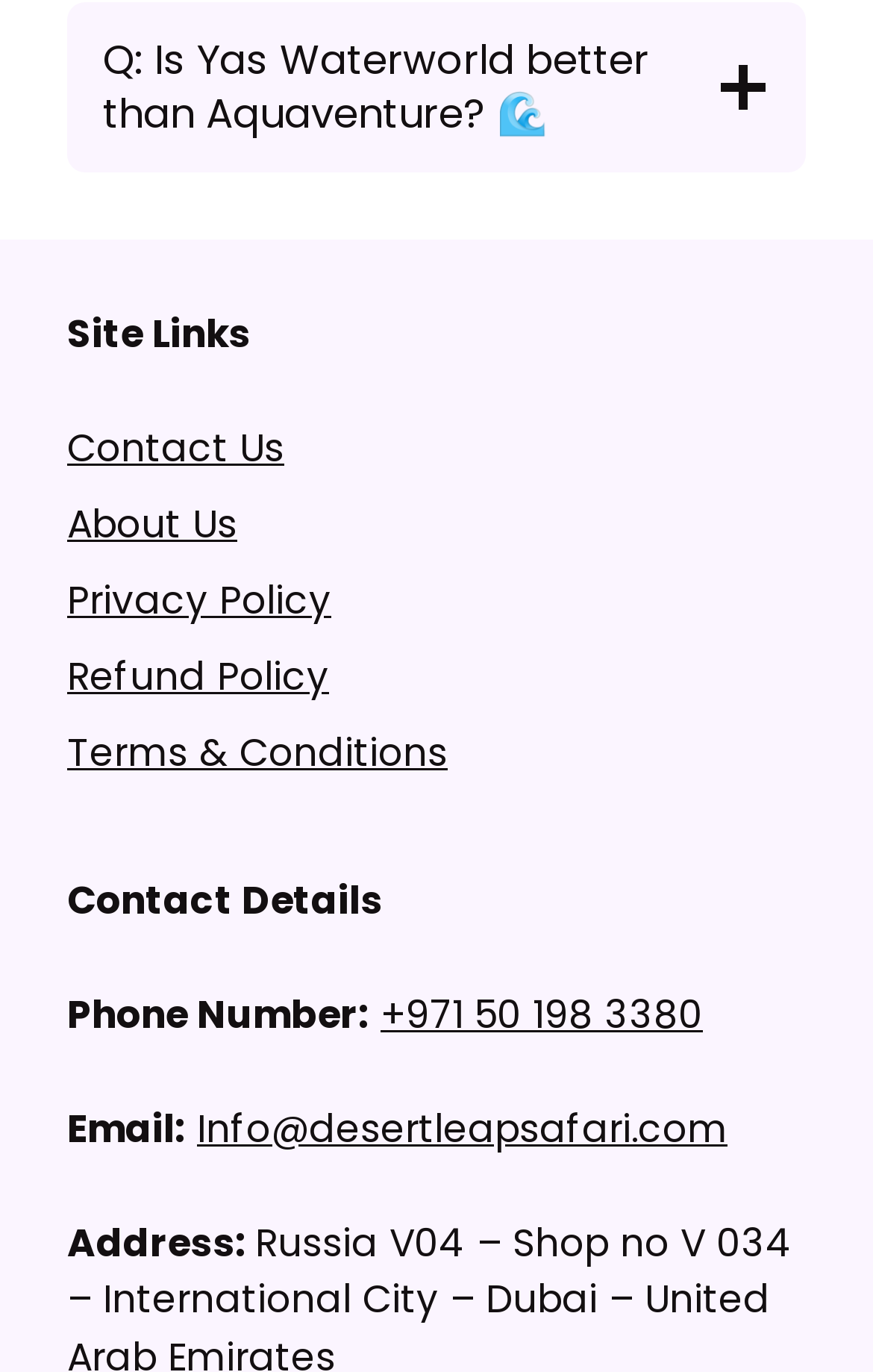Please identify the bounding box coordinates of the element's region that I should click in order to complete the following instruction: "Click the button to read the question". The bounding box coordinates consist of four float numbers between 0 and 1, i.e., [left, top, right, bottom].

[0.077, 0.002, 0.923, 0.126]